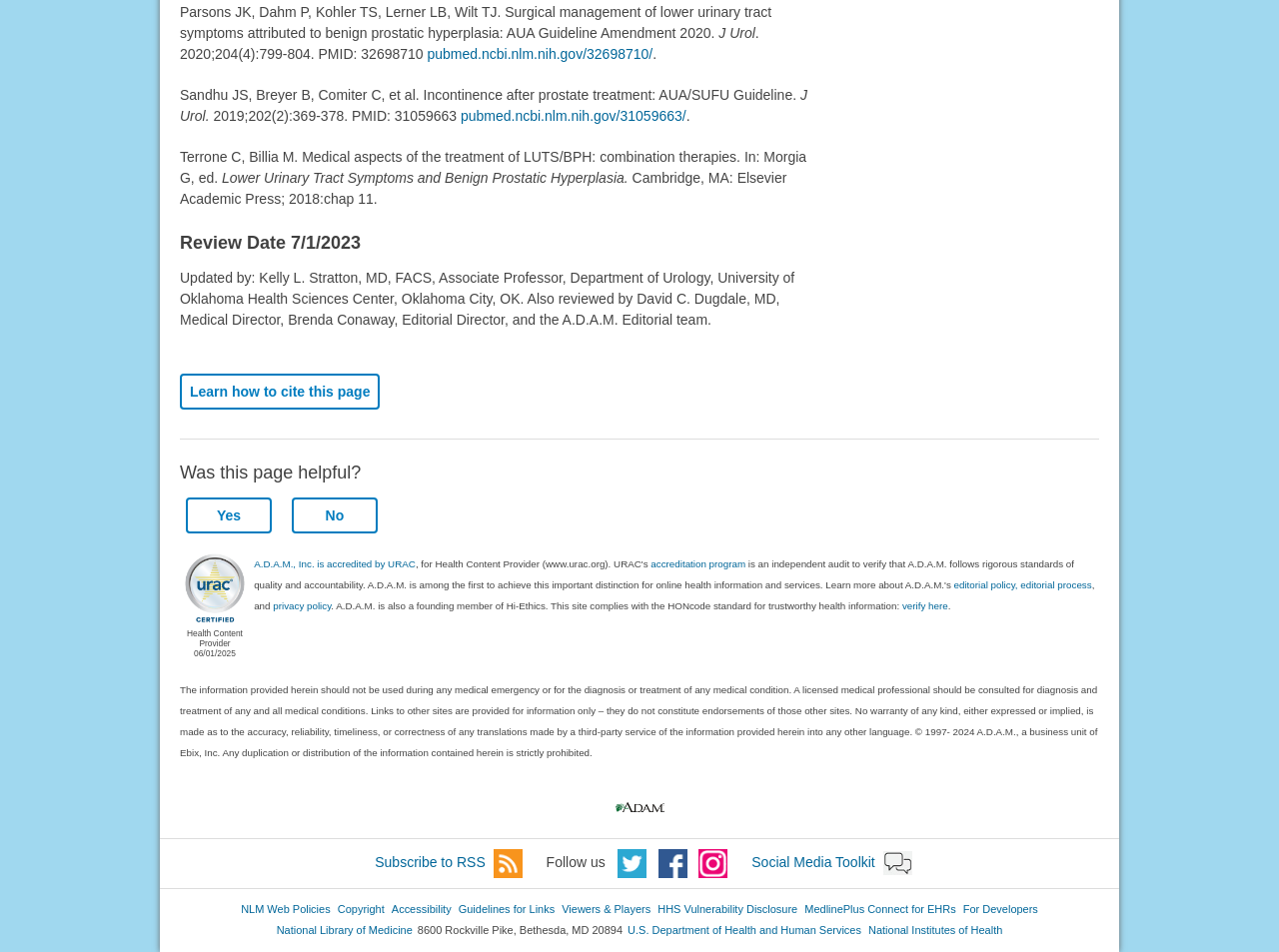Indicate the bounding box coordinates of the element that needs to be clicked to satisfy the following instruction: "Click the 'Yes' button". The coordinates should be four float numbers between 0 and 1, i.e., [left, top, right, bottom].

[0.145, 0.523, 0.212, 0.561]